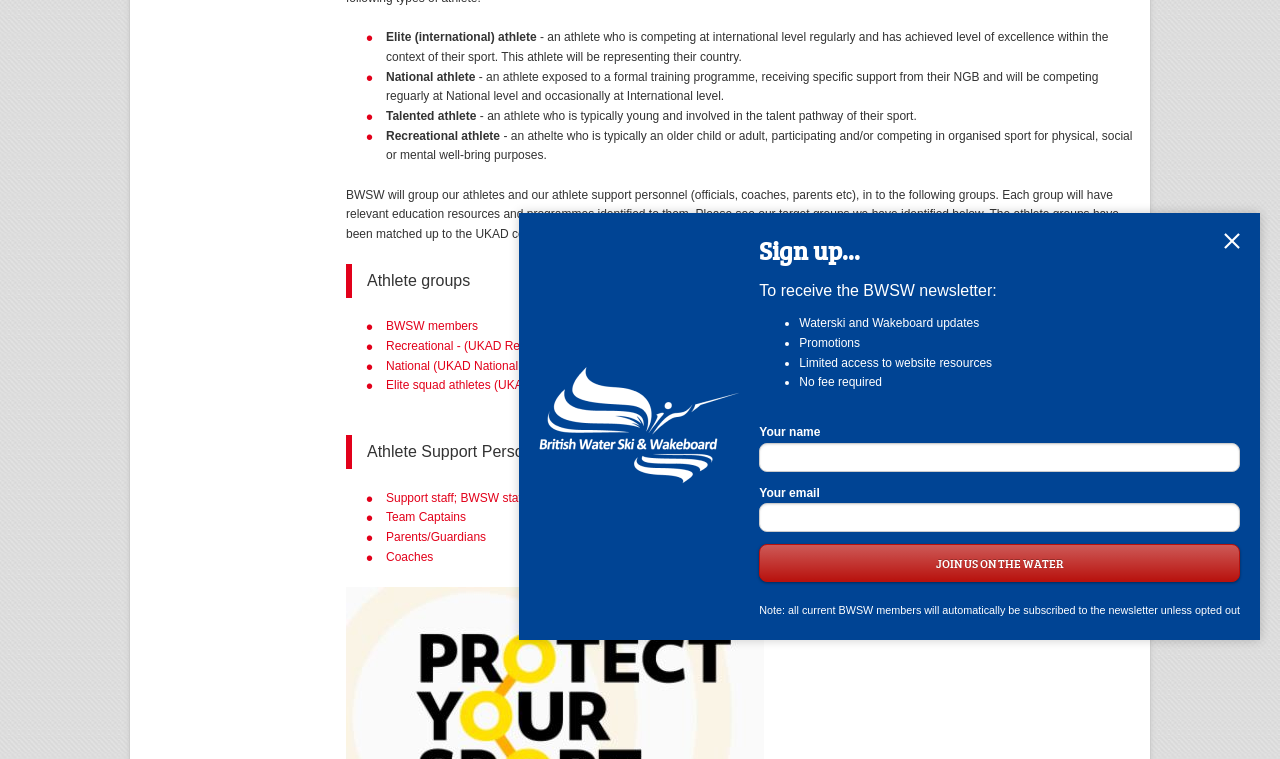Using the provided element description, identify the bounding box coordinates as (top-left x, top-left y, bottom-right x, bottom-right y). Ensure all values are between 0 and 1. Description: Parents/Guardians

[0.302, 0.698, 0.38, 0.717]